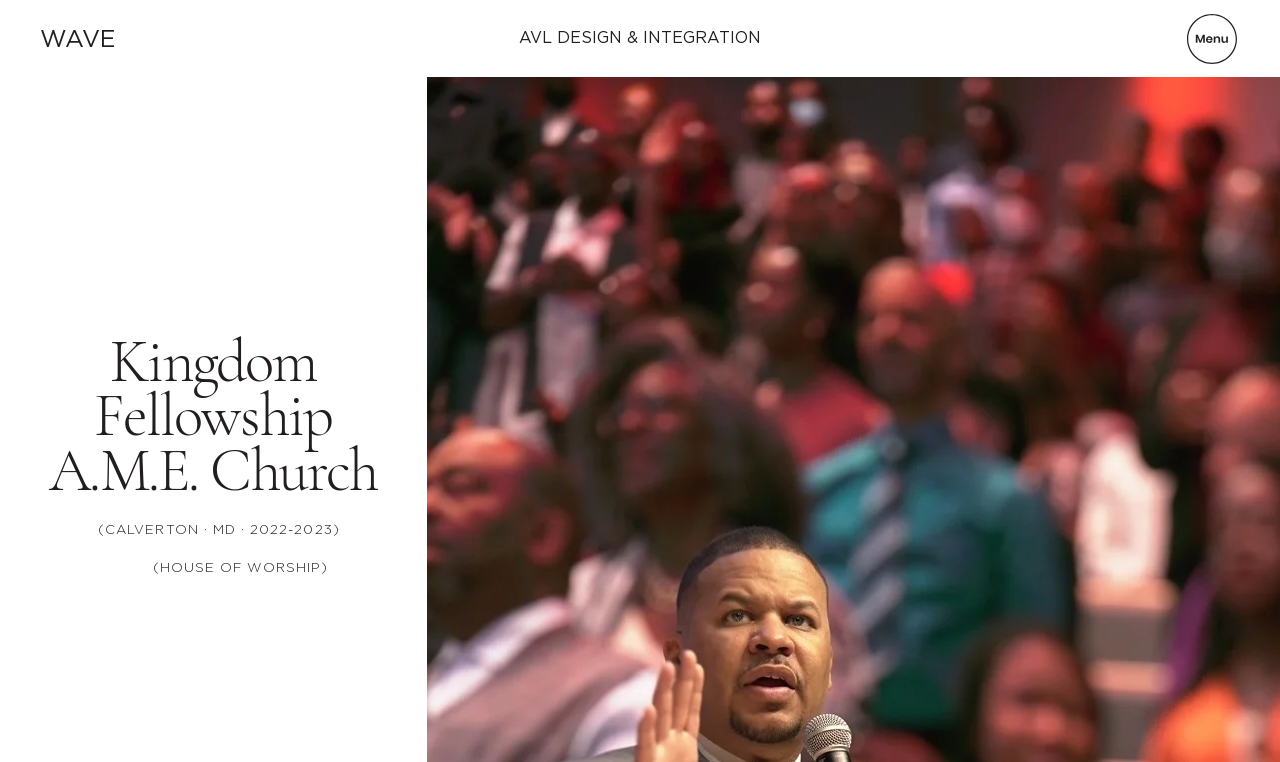Offer a thorough description of the webpage.

The webpage appears to be a project highlight page for Kingdom Fellowship A.M.E. Church. At the top right corner, there are two identical buttons. Below them, the title "AVL DESIGN & INTEGRATION" is prominently displayed. 

On the top left corner, there is a logo or icon labeled "WAVE", which is also a clickable link. Next to it, there is a brief description of the project, indicating the location "CALVERTON · MD" and the time period "2022-2023". Below this description, there is a subtitle "(HOUSE OF WORSHIP)".

The main content of the page is focused on the Kingdom Fellowship A.M.E. Church project, with a heading that spans across the middle of the page. The meta description suggests that the project involves a video solution for image magnification to facilitate worship for a large gathering of people.